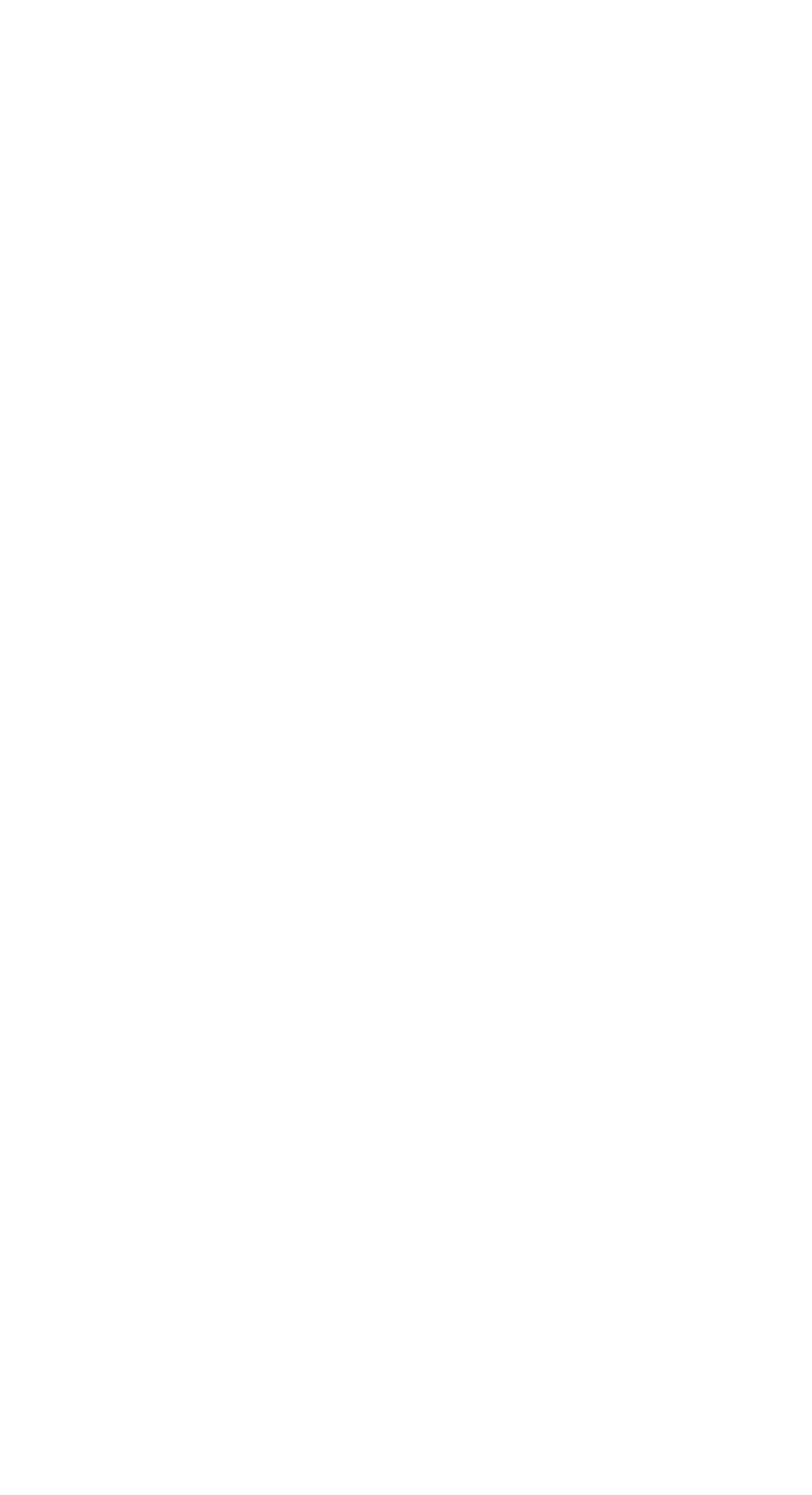Respond with a single word or phrase to the following question:
How many locations are mentioned?

3